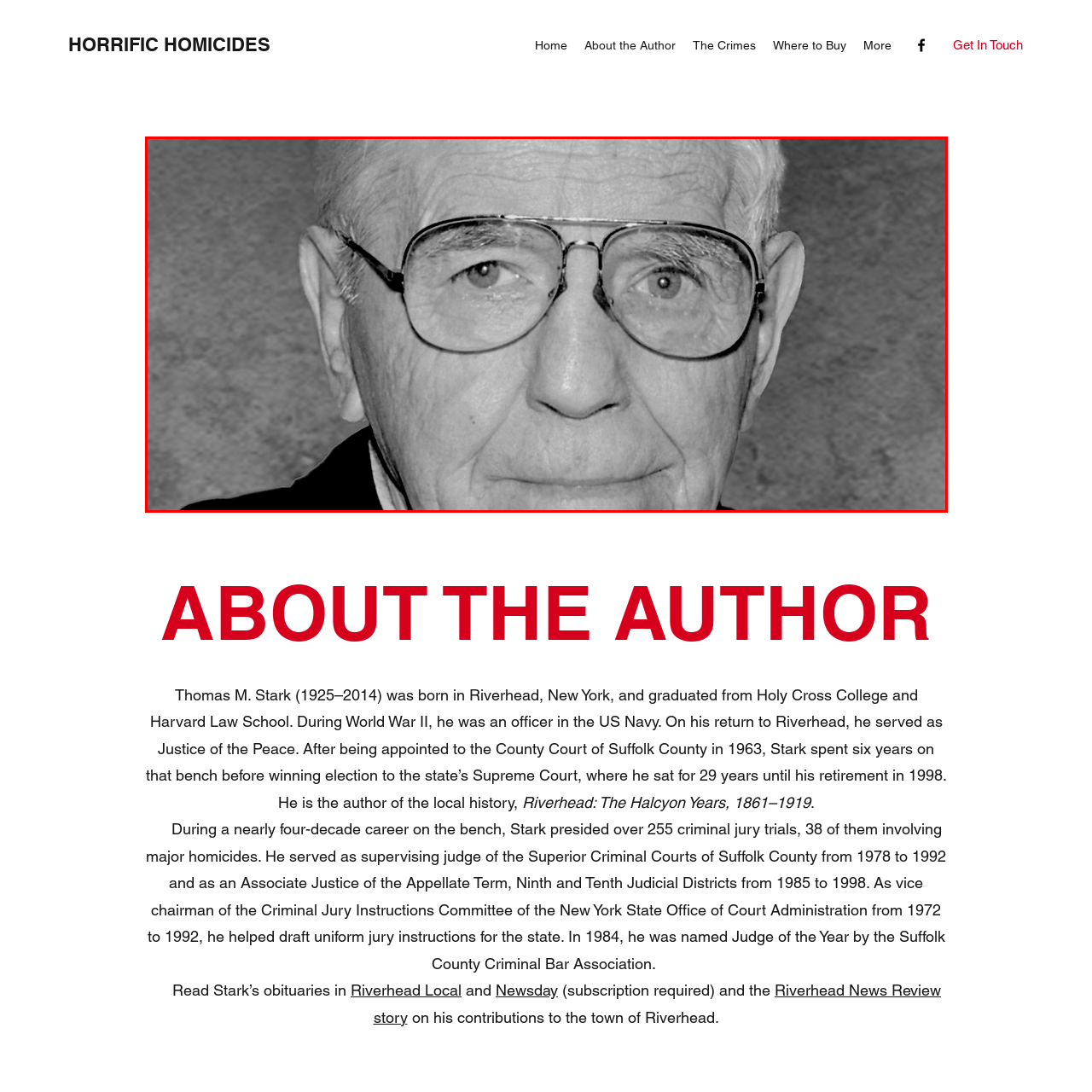Please examine the image within the red bounding box and provide an answer to the following question using a single word or phrase:
What type of cases did Judge Stark preside over?

Criminal jury trials